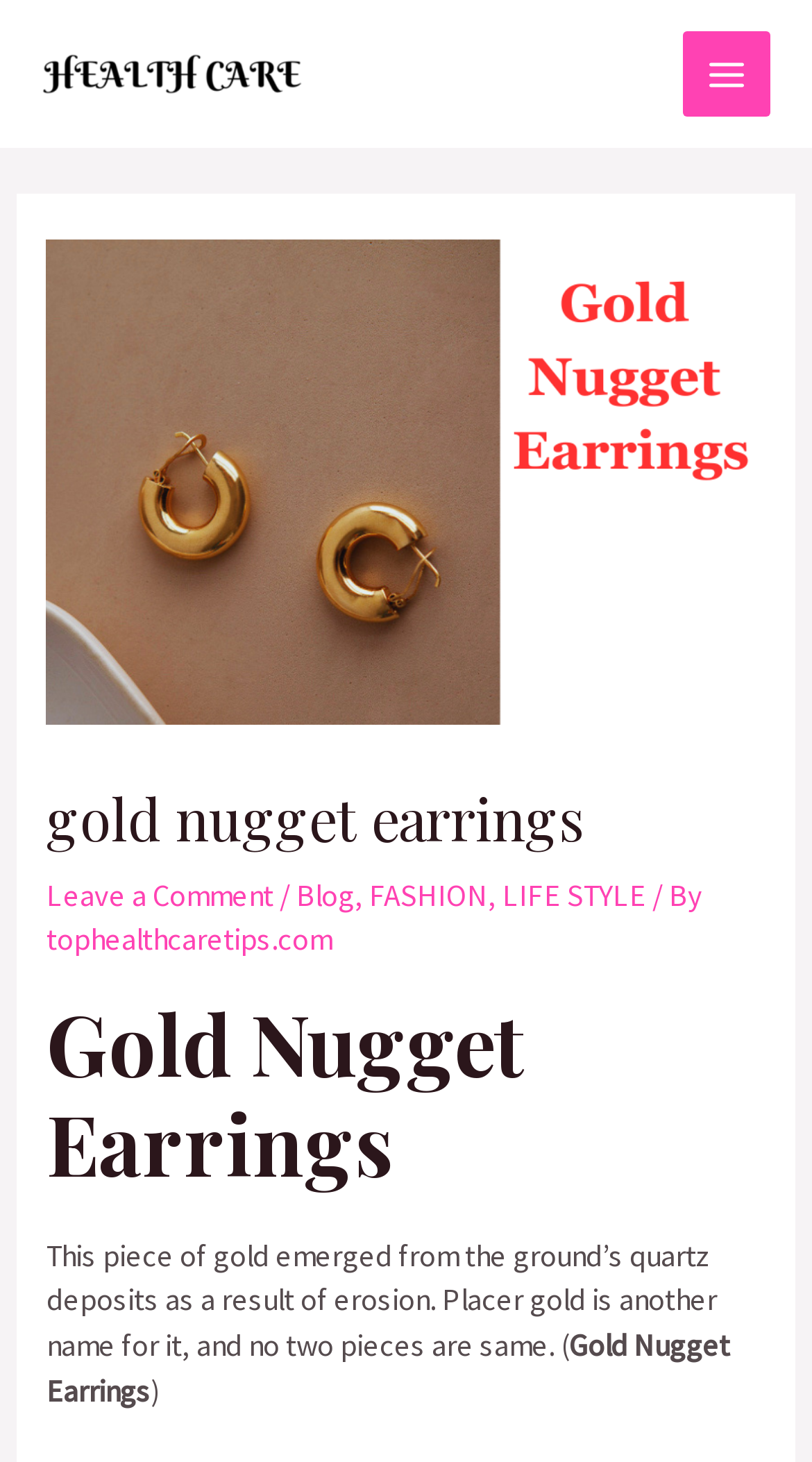Create a detailed summary of the webpage's content and design.

The webpage appears to be a blog post about gold nugget earrings. At the top left, there is a link to "Health-care" accompanied by an image. On the top right, there is a button labeled "Main Menu". Below the button, there is a large header section that spans almost the entire width of the page. Within this section, there is a prominent image of gold nugget earrings, a heading that reads "gold nugget earrings", and a series of links to related categories such as "Leave a Comment", "Blog", "FASHION", and "LIFE STYLE". 

Below the header section, there is another heading that reads "Gold Nugget Earrings". Following this heading, there is a block of text that describes gold nugget earrings, explaining how they are formed and that no two pieces are the same. The text is positioned near the top of the page, taking up about a quarter of the page's height. At the very bottom of the page, there is a small section labeled "Post navigation".